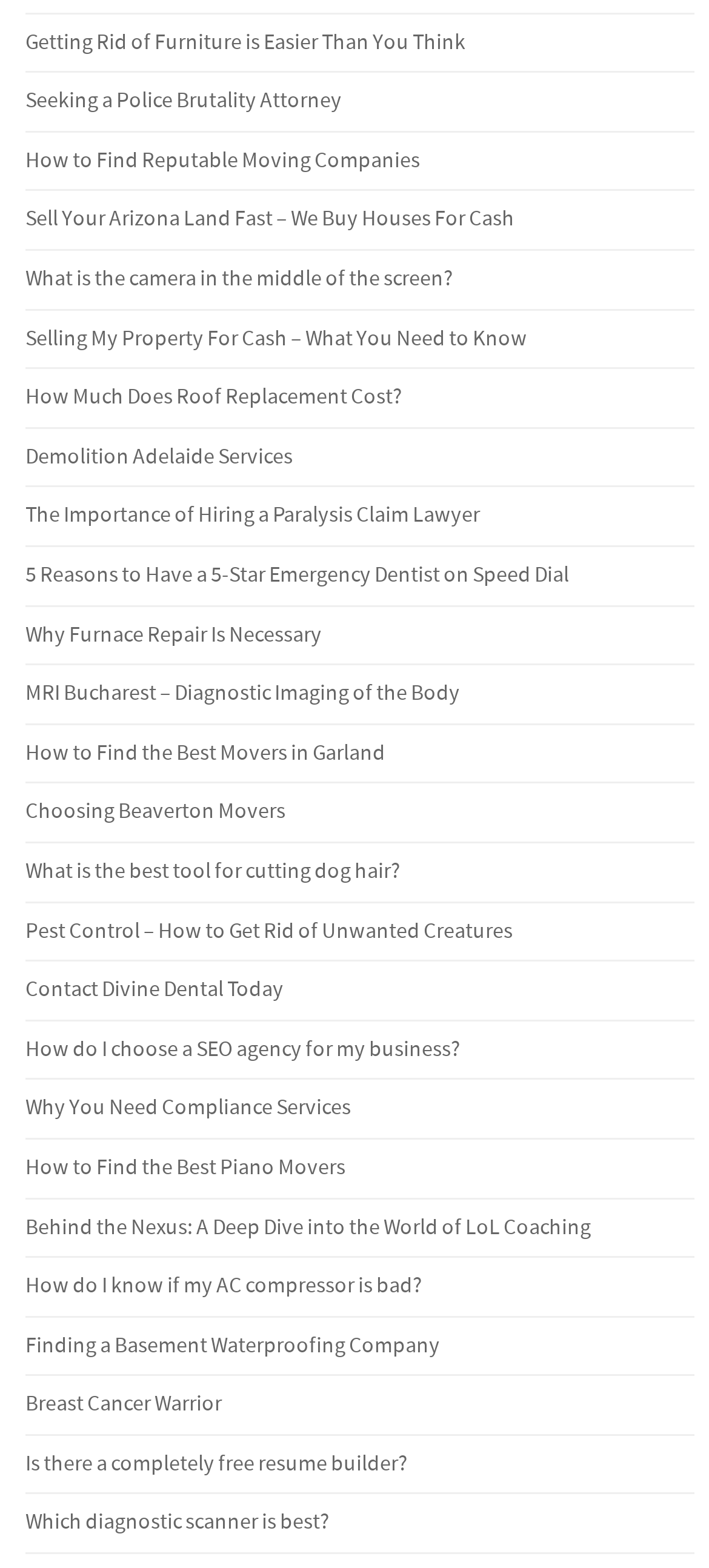Find the bounding box coordinates of the UI element according to this description: "Why You Need Compliance Services".

[0.036, 0.698, 0.495, 0.716]